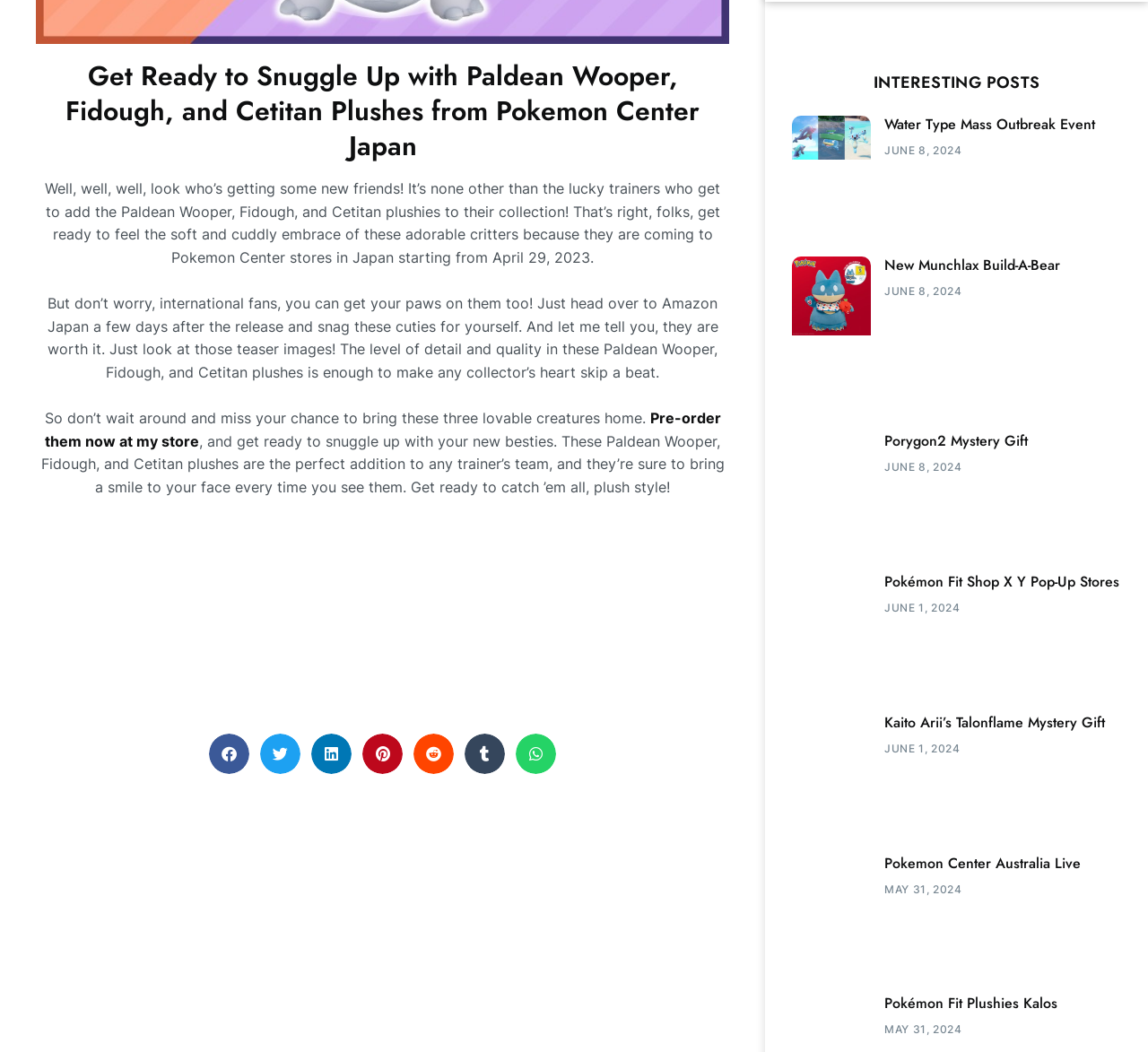Could you determine the bounding box coordinates of the clickable element to complete the instruction: "View Pokémon Fit Plushies Kalos image"? Provide the coordinates as four float numbers between 0 and 1, i.e., [left, top, right, bottom].

[0.69, 0.945, 0.759, 0.987]